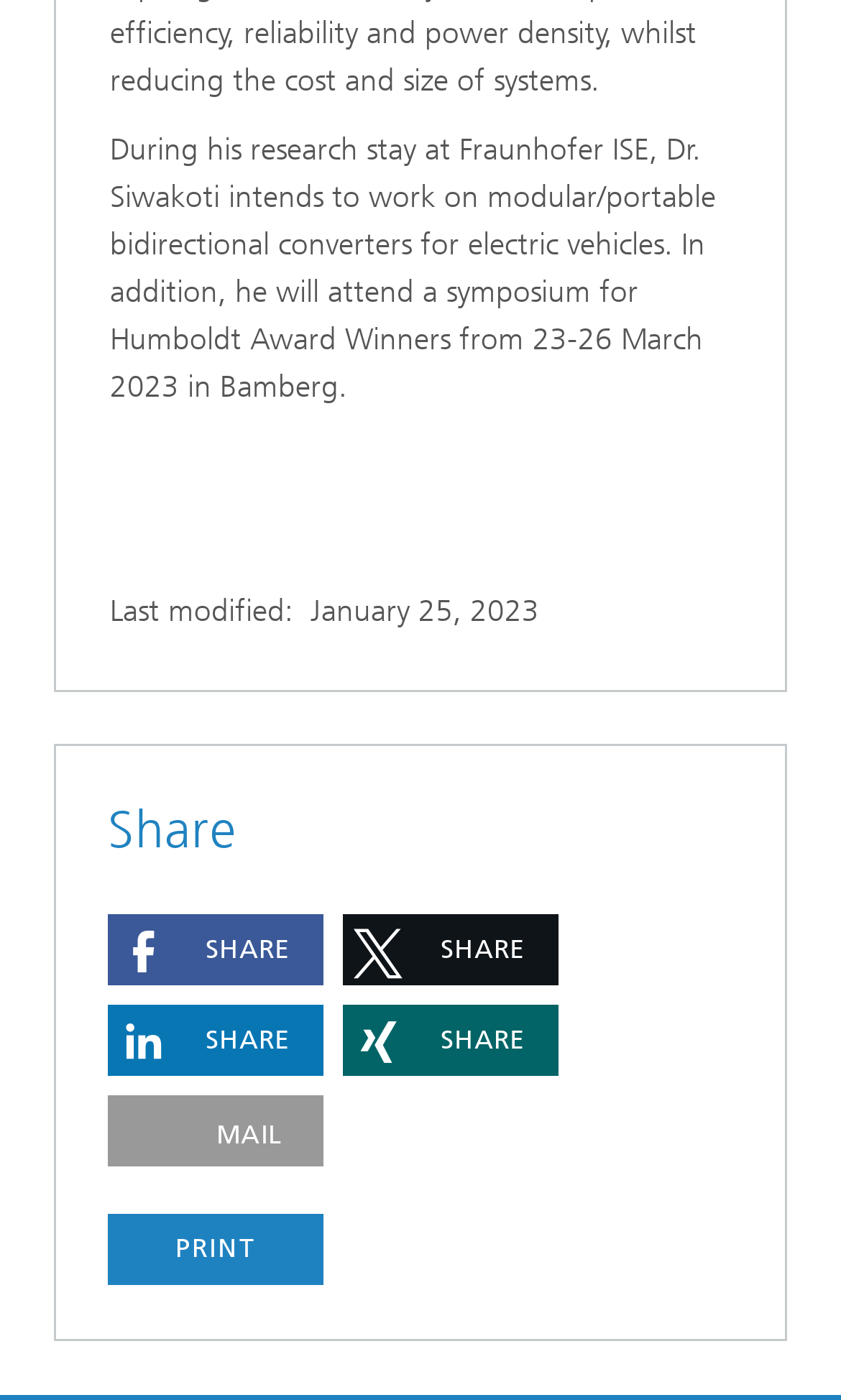Provide a short, one-word or phrase answer to the question below:
What is the purpose of the 'PRINT' button?

To print the webpage